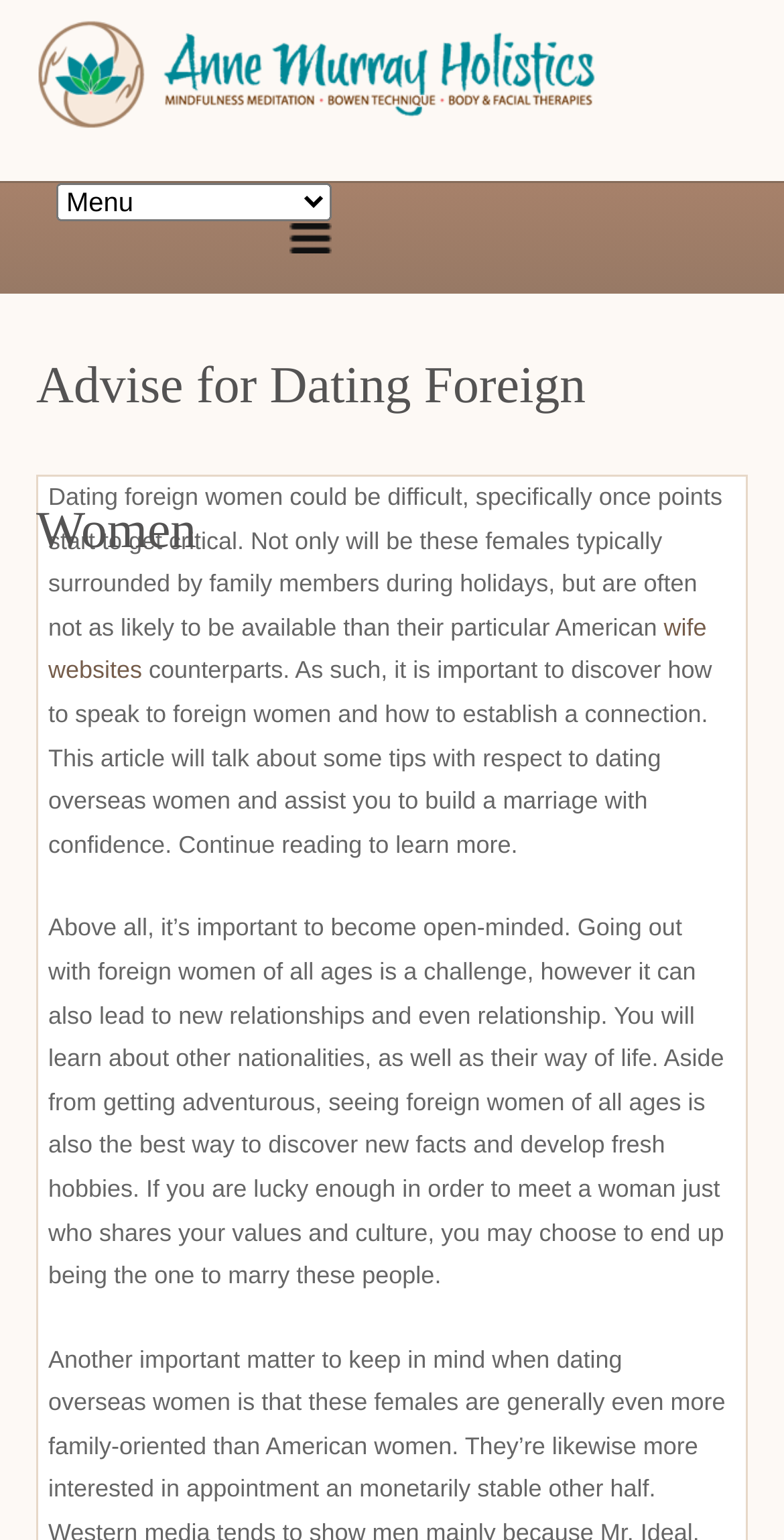Identify the bounding box for the described UI element. Provide the coordinates in (top-left x, top-left y, bottom-right x, bottom-right y) format with values ranging from 0 to 1: alt="Industry Business Network 4.0"

None